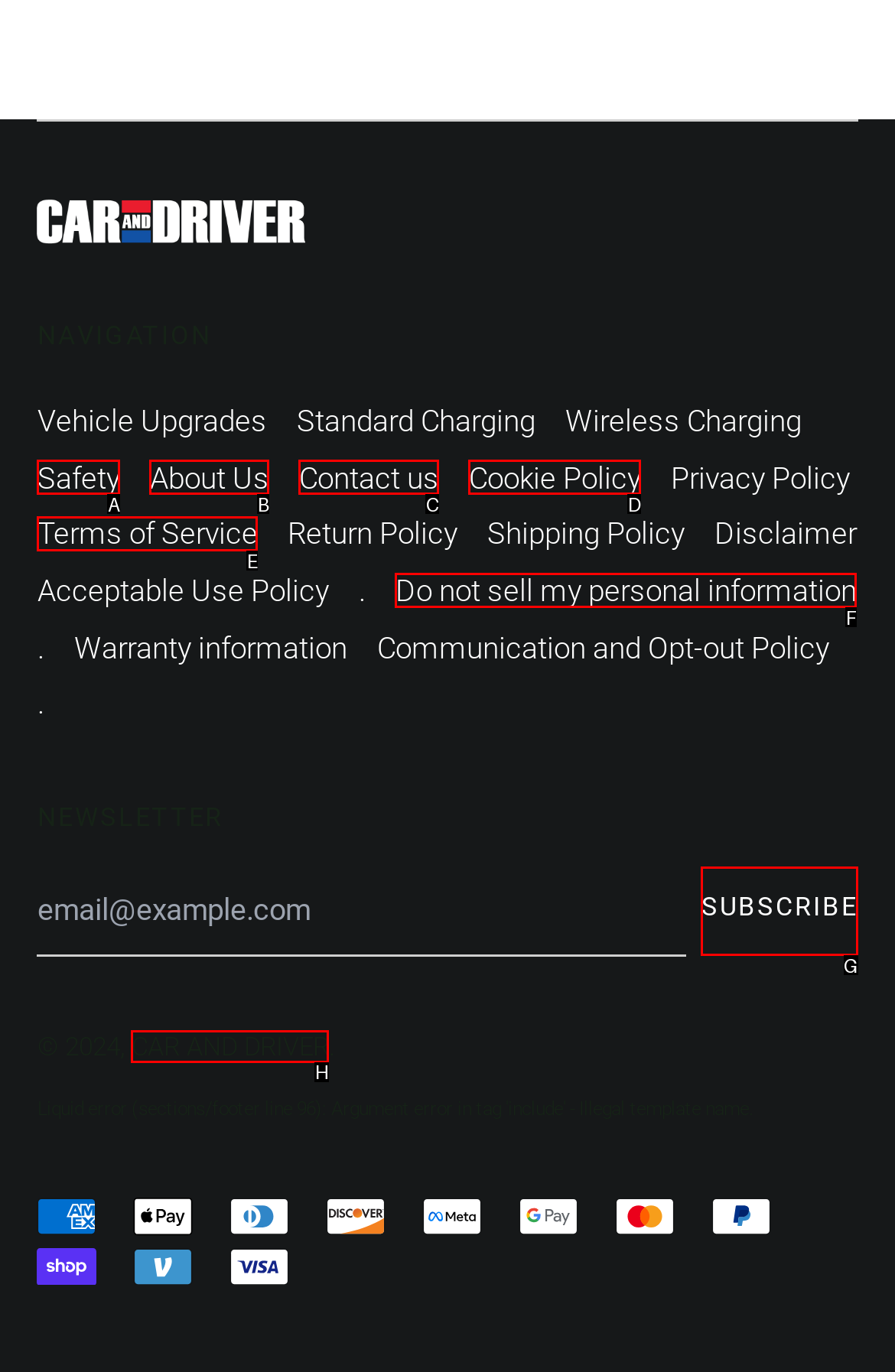Match the HTML element to the description: Blog - Latest News. Answer with the letter of the correct option from the provided choices.

None